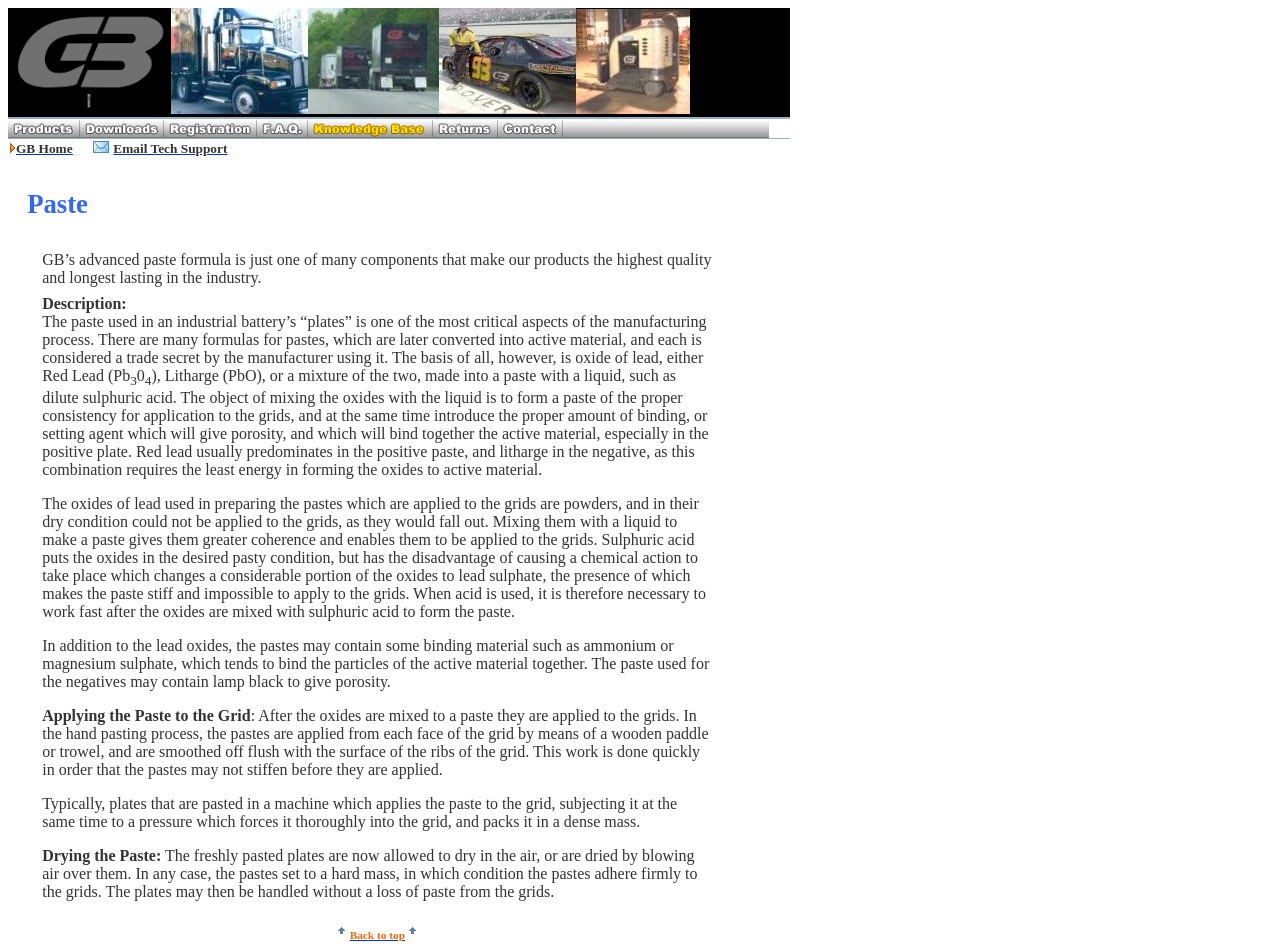Respond to the following question using a concise word or phrase: 
What happens to the paste after it is applied to the grid?

It dries and sets